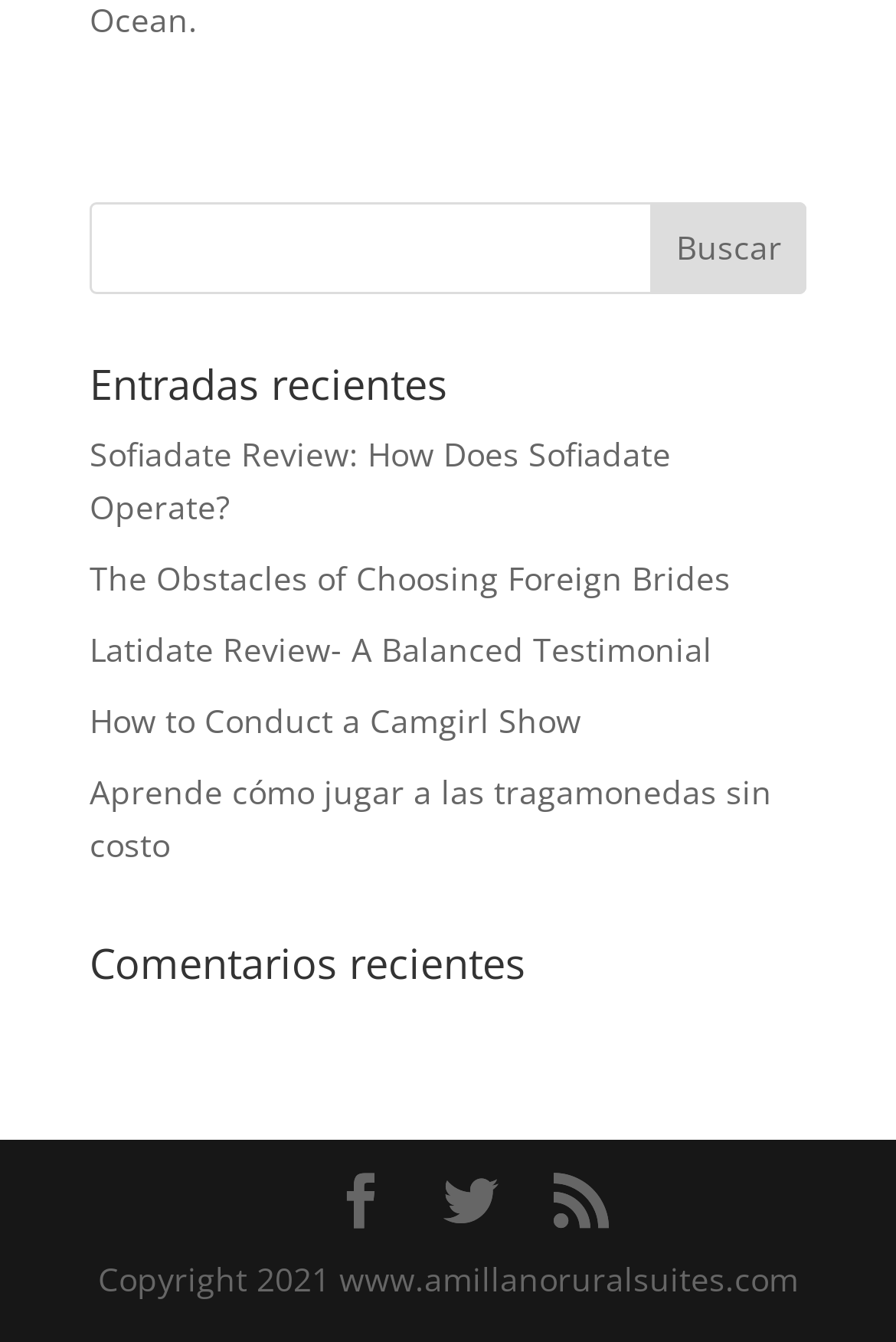Please specify the coordinates of the bounding box for the element that should be clicked to carry out this instruction: "read the 'Sofiadate Review' article". The coordinates must be four float numbers between 0 and 1, formatted as [left, top, right, bottom].

[0.1, 0.321, 0.749, 0.394]